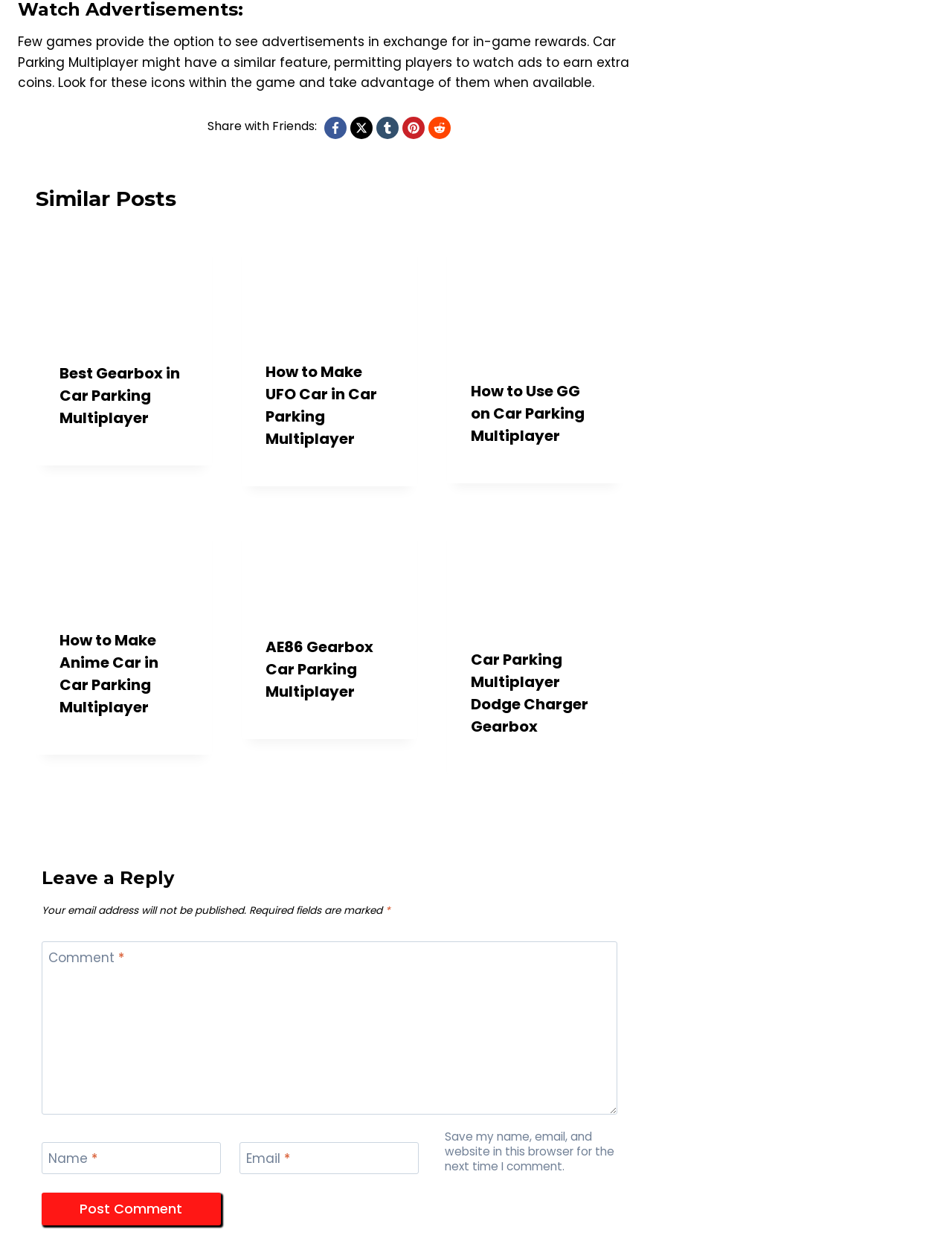Can you specify the bounding box coordinates for the region that should be clicked to fulfill this instruction: "Read similar post about Best Gearbox in Car Parking Multiplayer".

[0.038, 0.187, 0.222, 0.272]